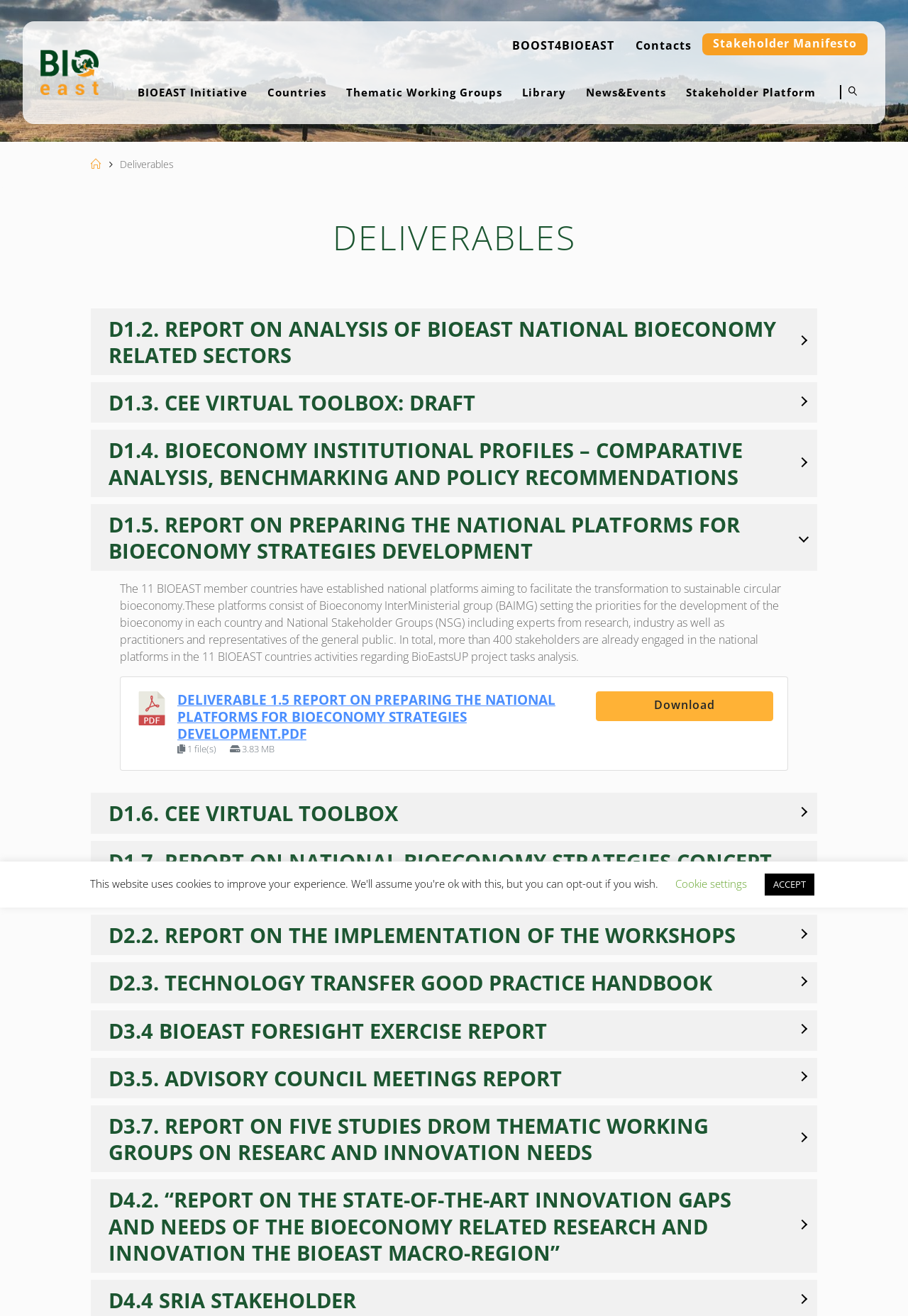What is the name of the initiative?
Please describe in detail the information shown in the image to answer the question.

The name of the initiative can be found in the top-left corner of the webpage, where it is written as 'Deliverables – BIOEAST'.